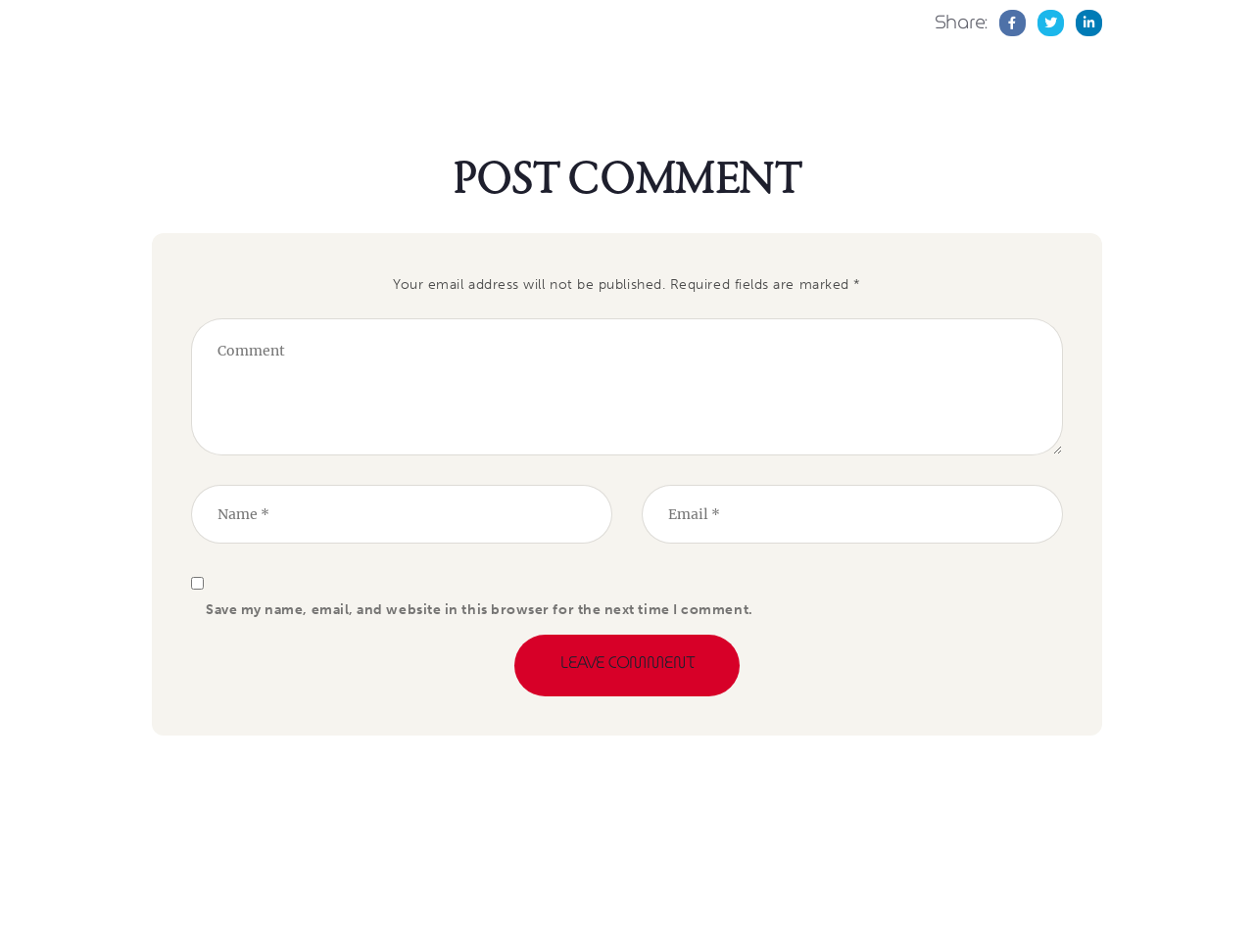What is the purpose of the checkbox?
Answer with a single word or short phrase according to what you see in the image.

Save user data